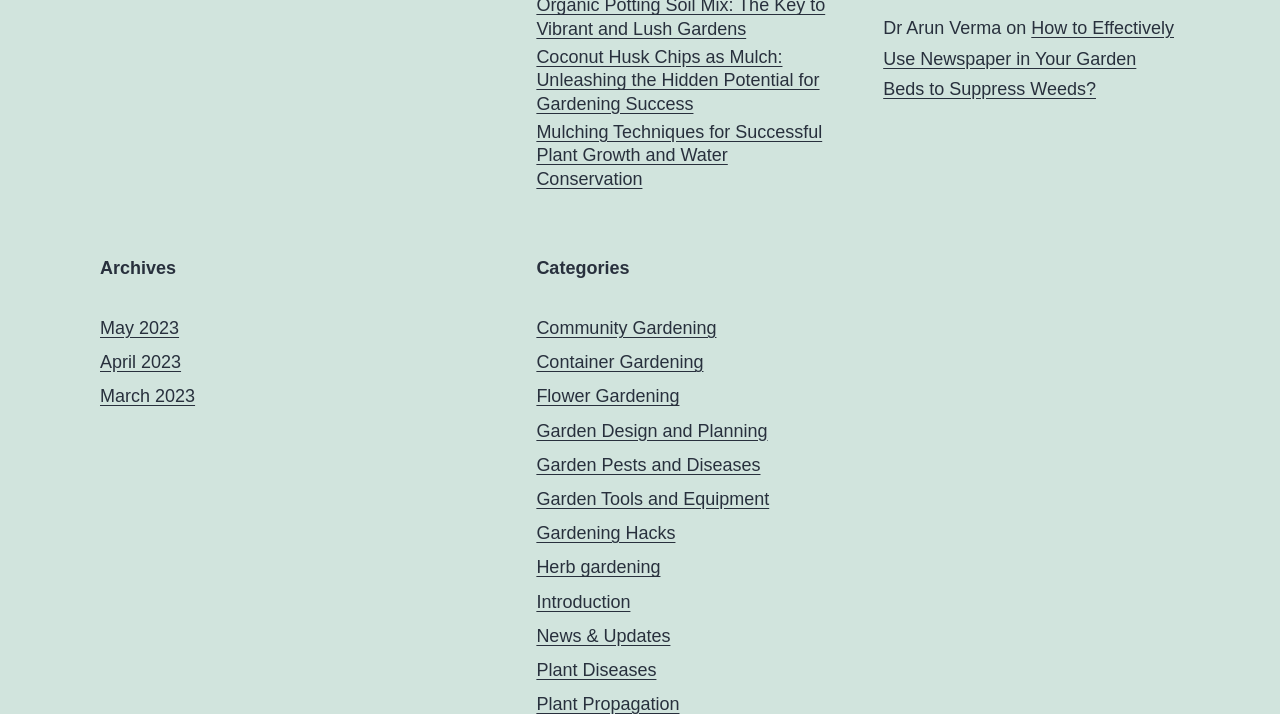Determine the bounding box coordinates of the region I should click to achieve the following instruction: "View posts in Community Gardening category". Ensure the bounding box coordinates are four float numbers between 0 and 1, i.e., [left, top, right, bottom].

[0.419, 0.445, 0.56, 0.473]